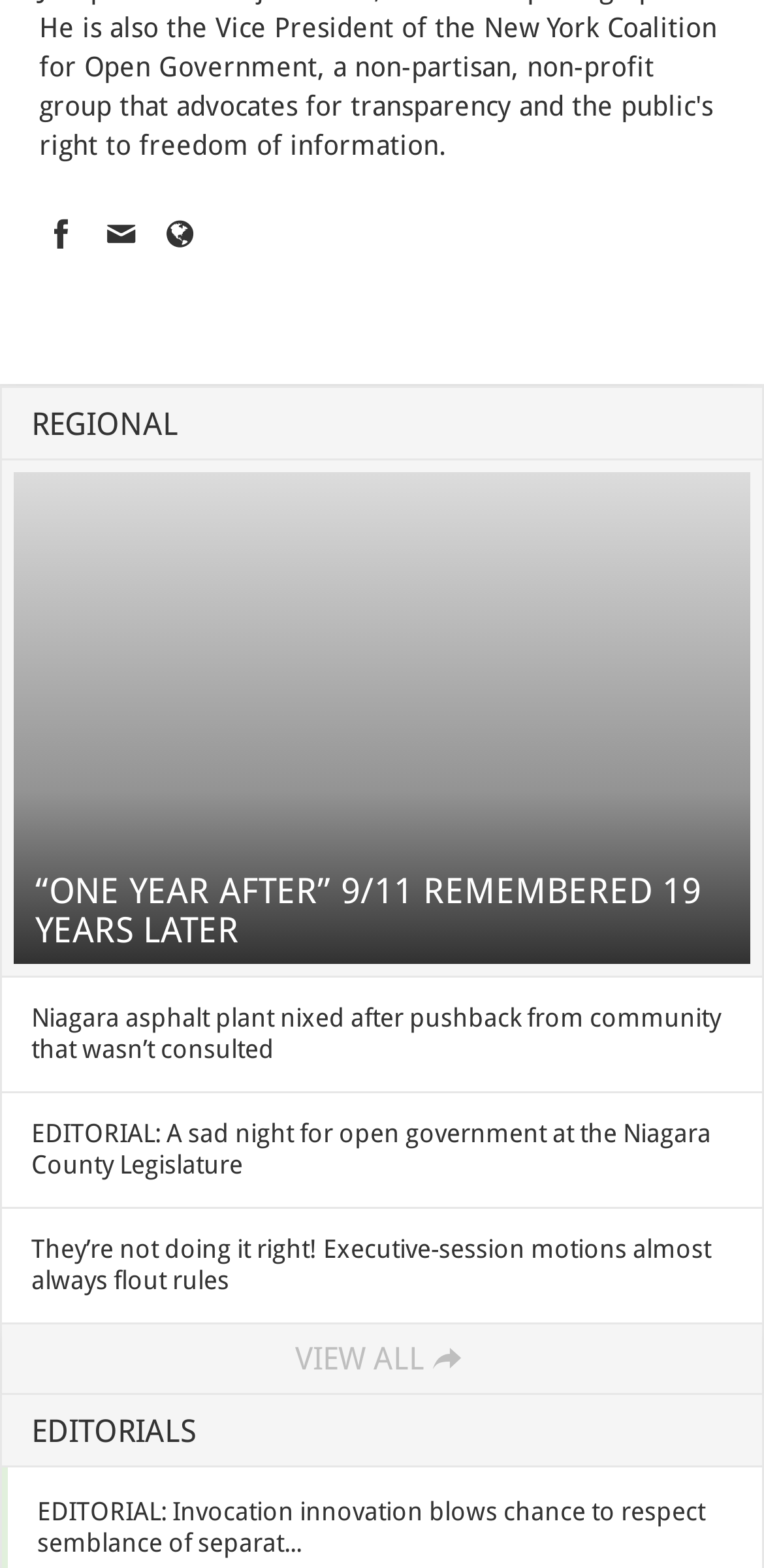Is there a link to view all editorial articles?
Based on the visual, give a brief answer using one word or a short phrase.

Yes